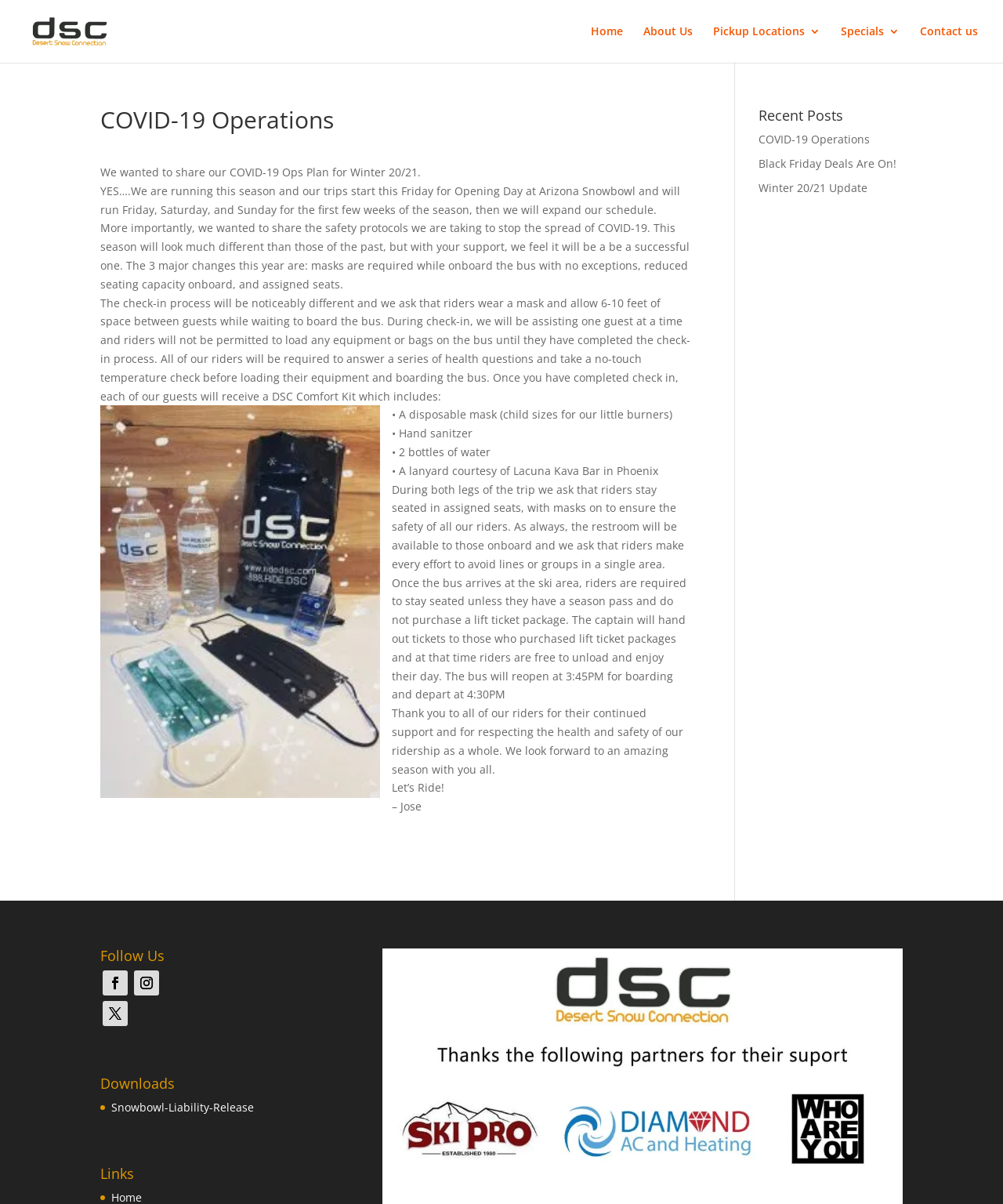Give a one-word or one-phrase response to the question:
What is the name of the company?

Desert Snow Connection